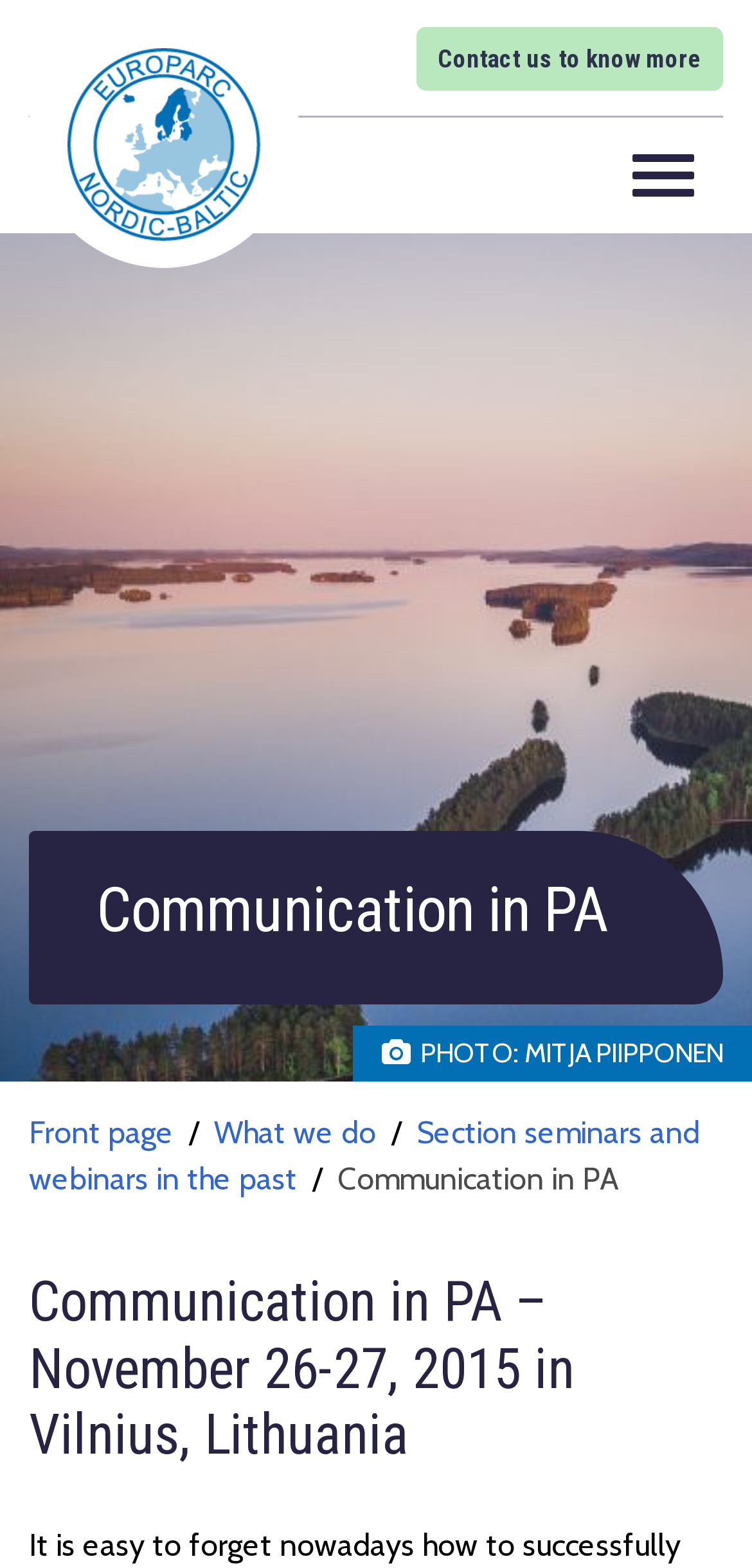What is the date of the Communication in PA event?
Please answer the question with a single word or phrase, referencing the image.

November 26-27, 2015